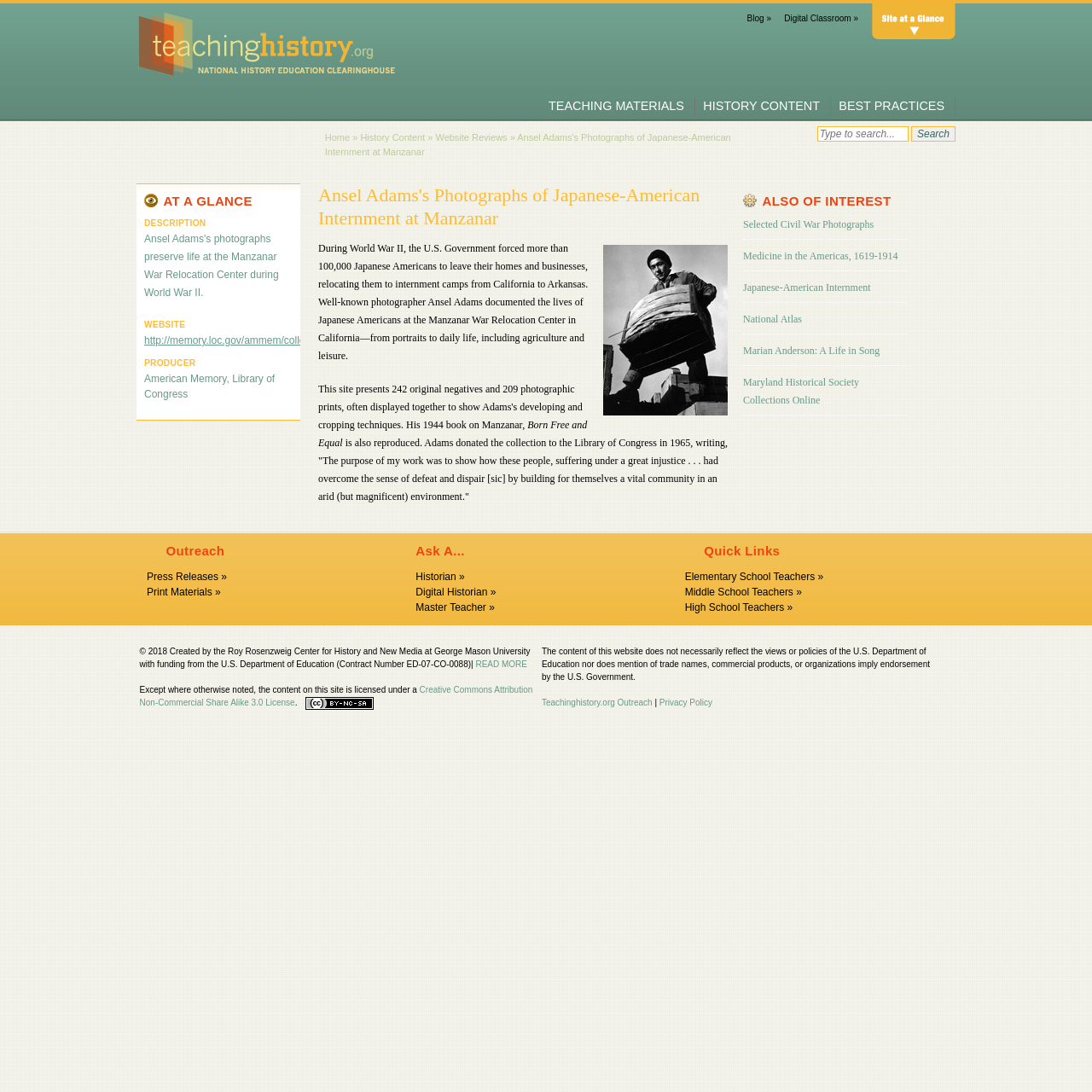Please find the bounding box coordinates of the clickable region needed to complete the following instruction: "Search for a topic". The bounding box coordinates must consist of four float numbers between 0 and 1, i.e., [left, top, right, bottom].

[0.748, 0.115, 0.875, 0.129]